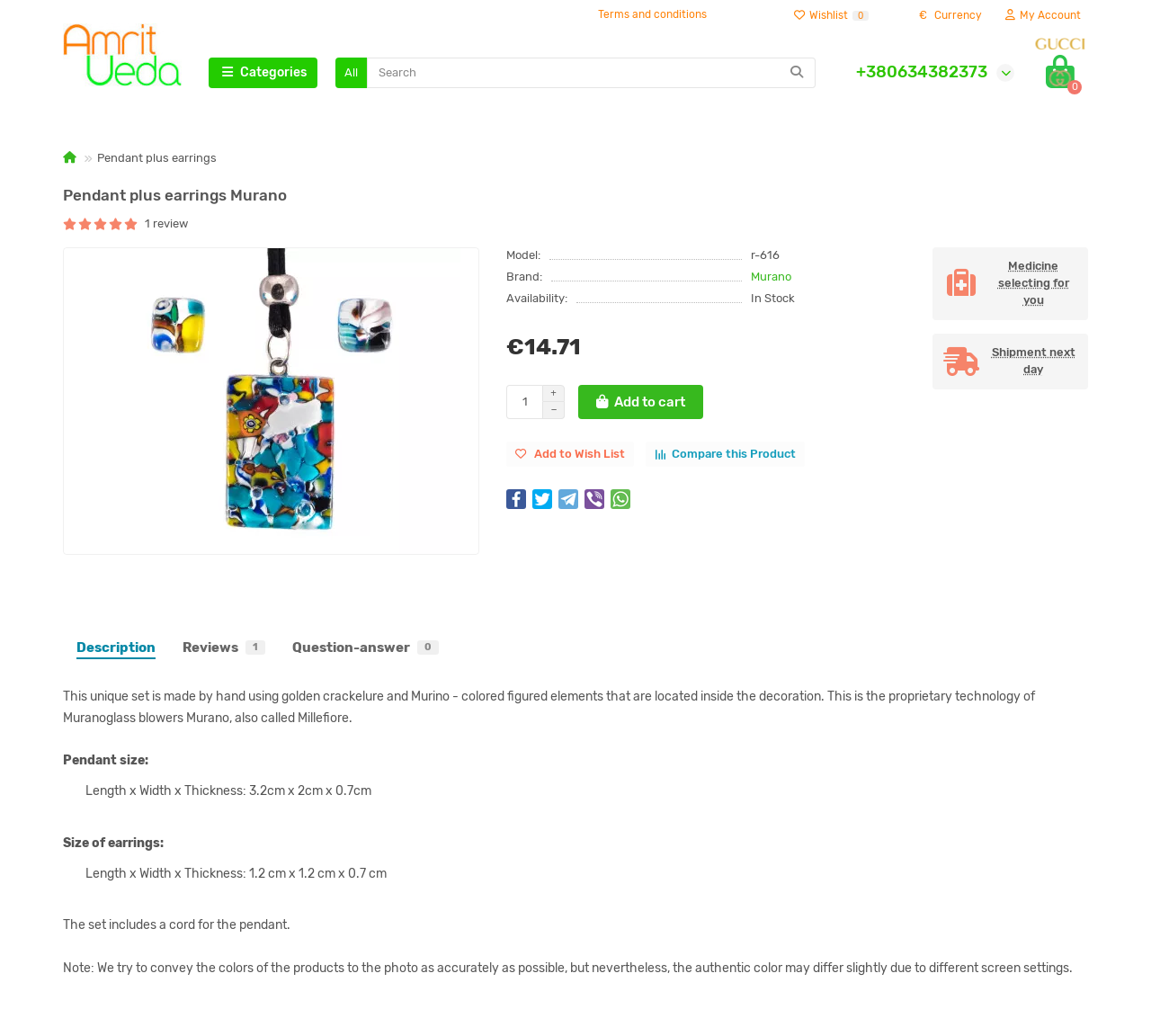Please locate the bounding box coordinates of the element that needs to be clicked to achieve the following instruction: "View terms and conditions". The coordinates should be four float numbers between 0 and 1, i.e., [left, top, right, bottom].

[0.52, 0.006, 0.614, 0.022]